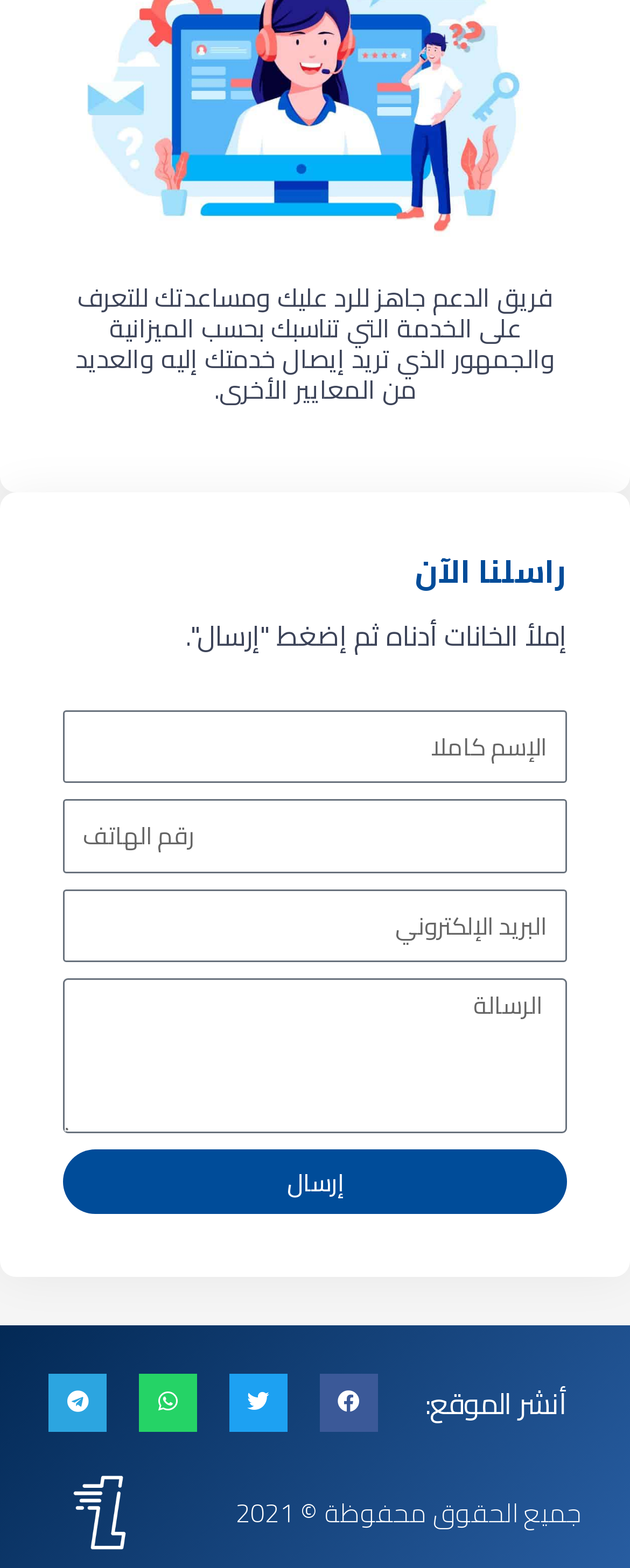Locate the bounding box coordinates of the clickable region to complete the following instruction: "Write your email."

[0.1, 0.567, 0.9, 0.614]